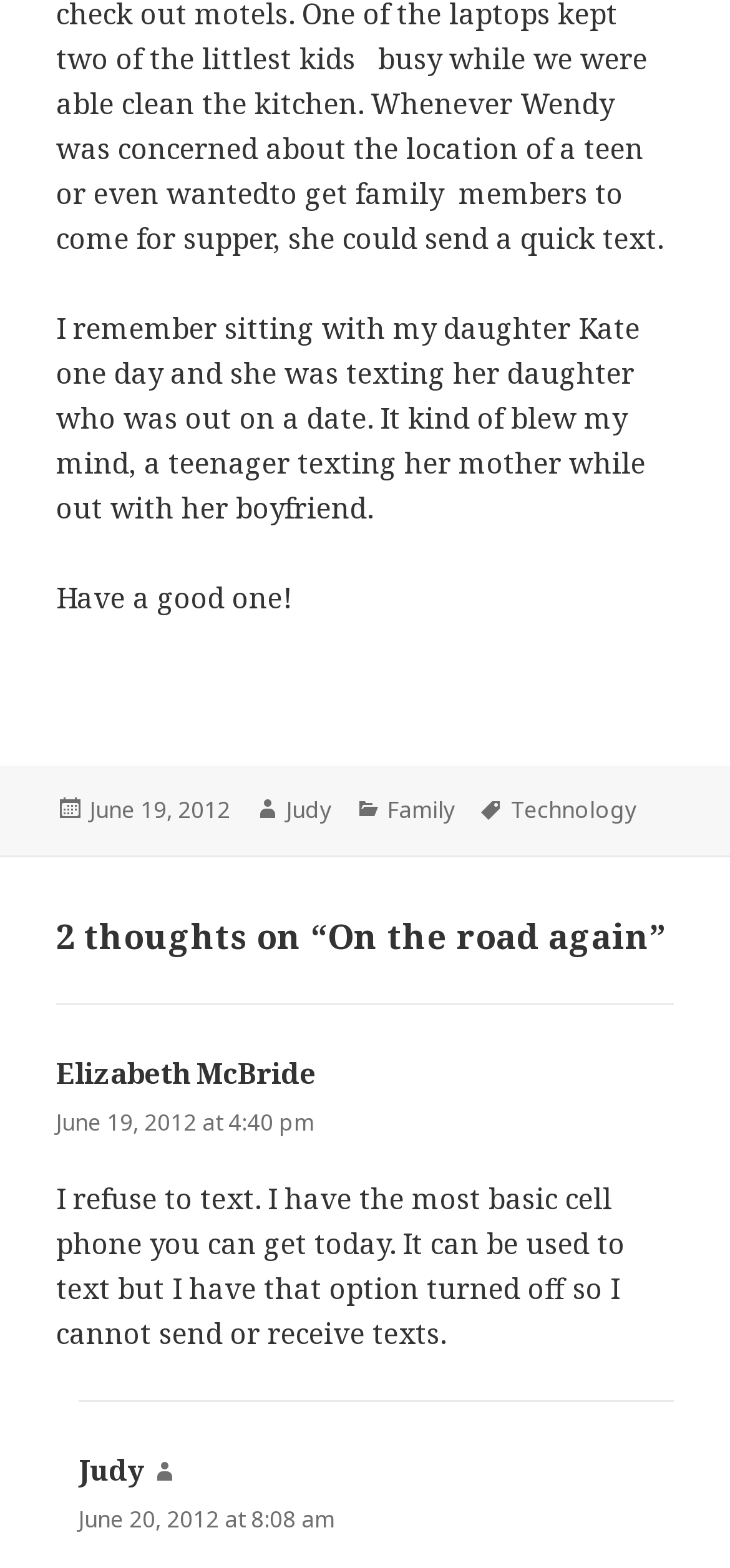Could you specify the bounding box coordinates for the clickable section to complete the following instruction: "Click the link to view the category Family"?

[0.531, 0.506, 0.623, 0.528]